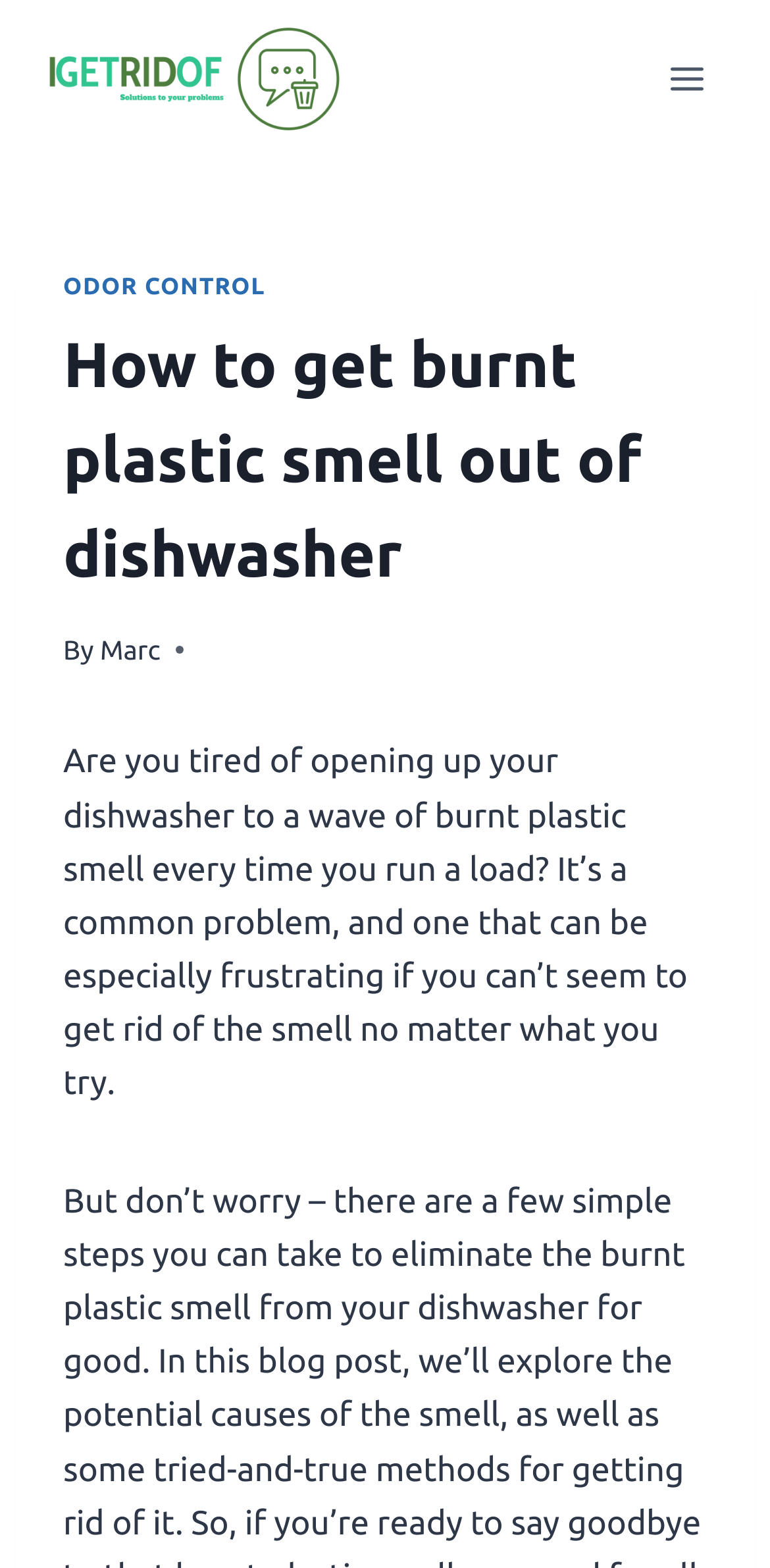Locate and extract the text of the main heading on the webpage.

How to get burnt plastic smell out of dishwasher